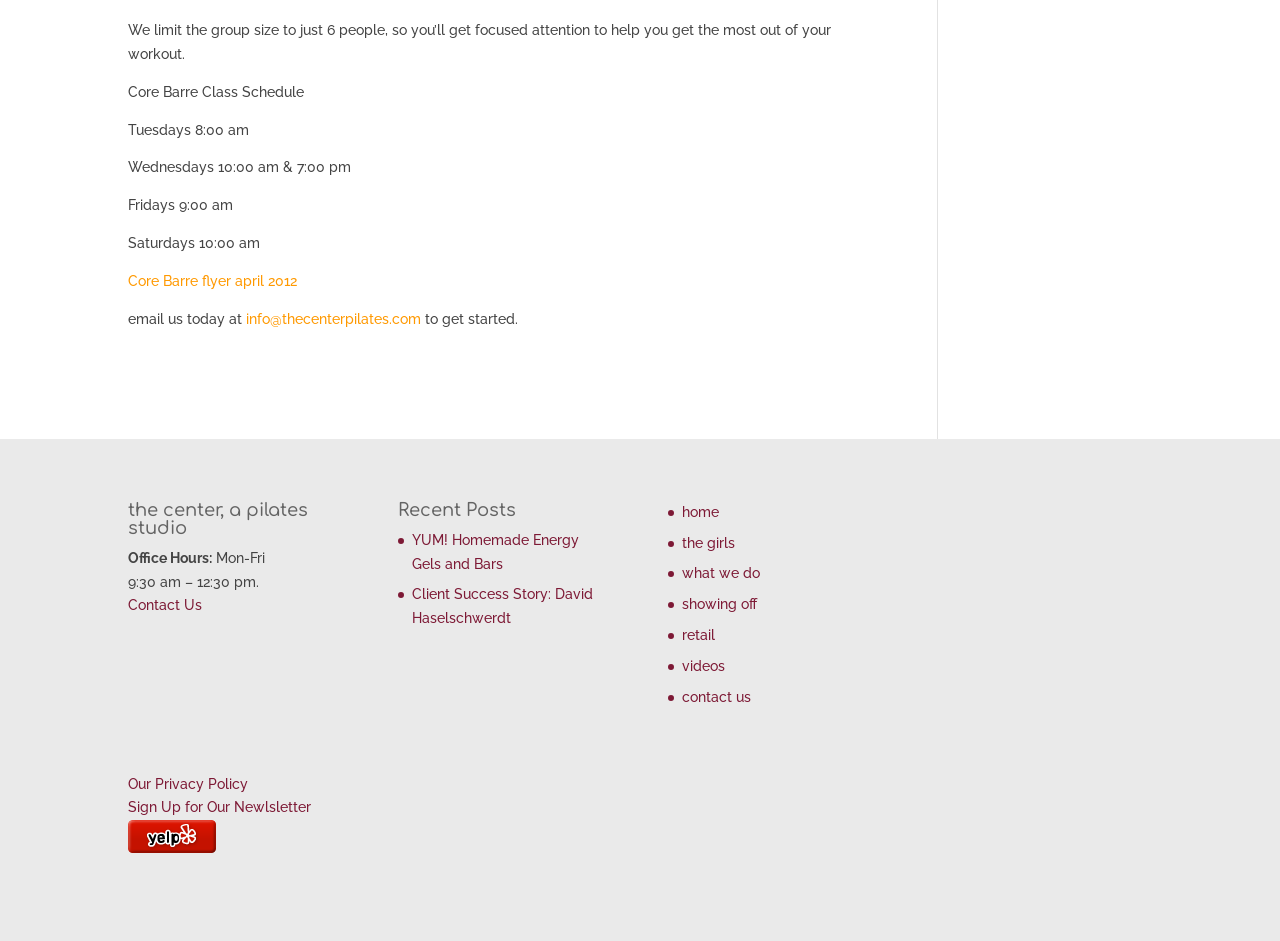Find and provide the bounding box coordinates for the UI element described with: "Contact Us".

[0.533, 0.732, 0.587, 0.749]